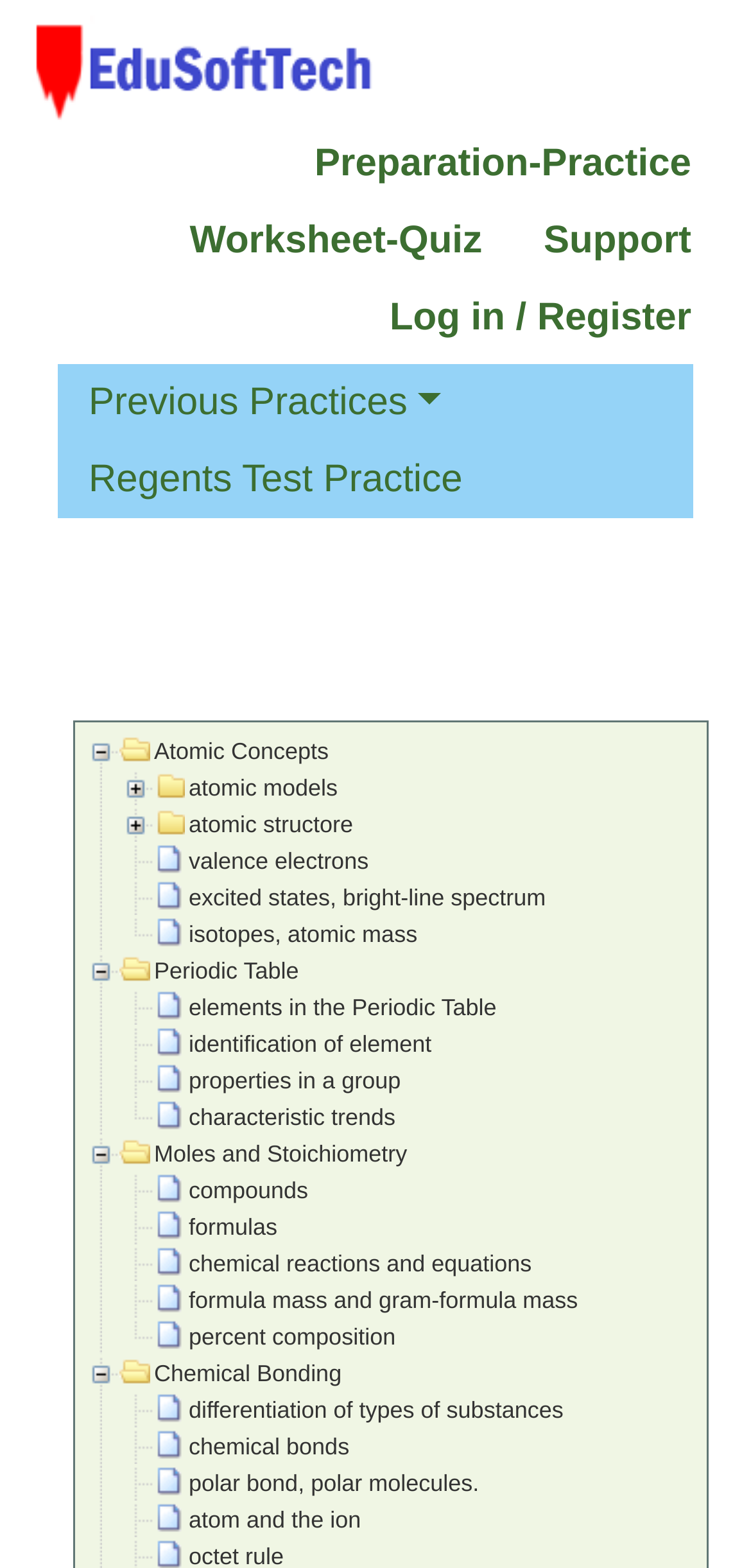Answer this question using a single word or a brief phrase:
What is the main topic of this webpage?

Regents Chemistry